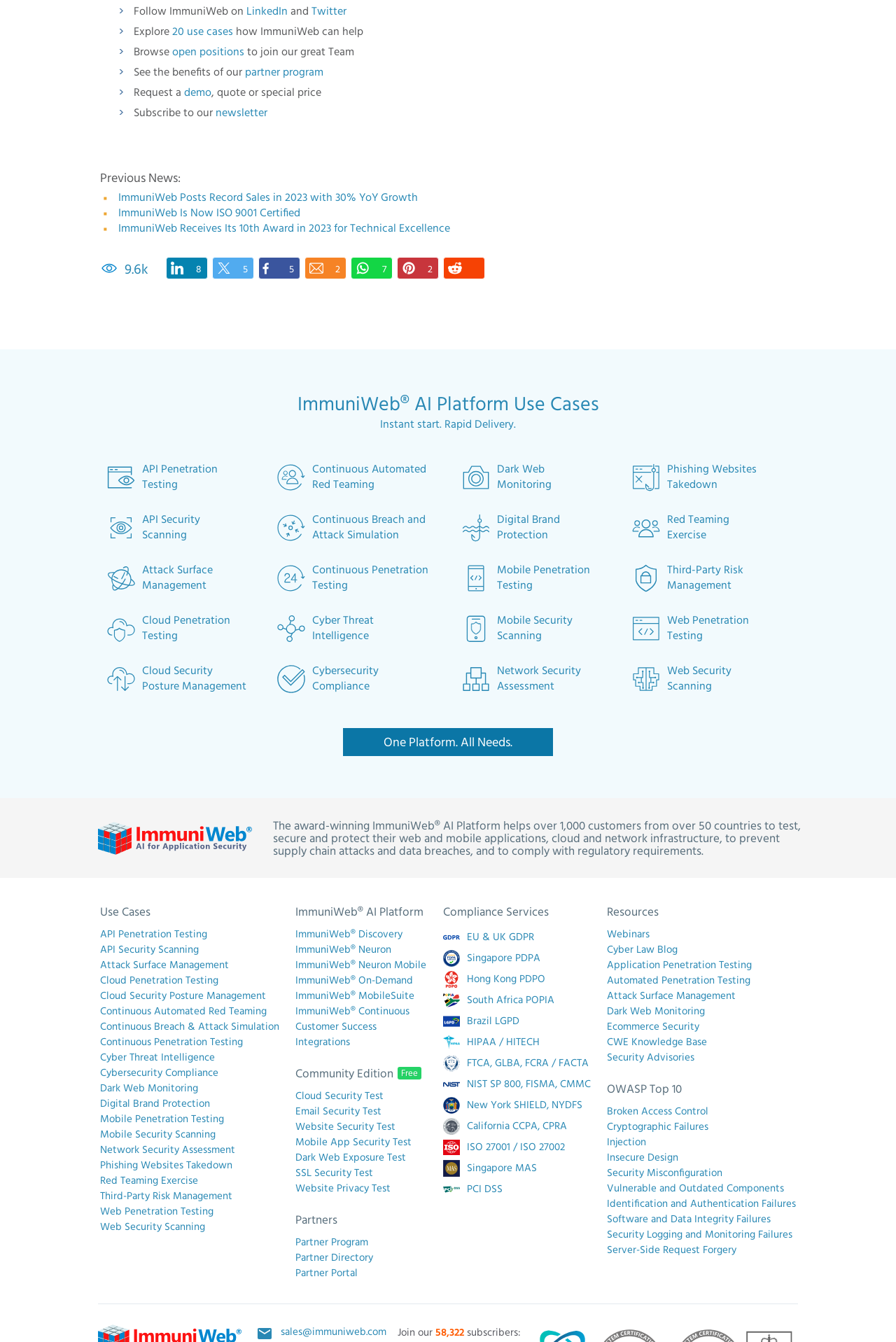Please find the bounding box coordinates of the clickable region needed to complete the following instruction: "Subscribe to our newsletter". The bounding box coordinates must consist of four float numbers between 0 and 1, i.e., [left, top, right, bottom].

[0.24, 0.077, 0.298, 0.089]